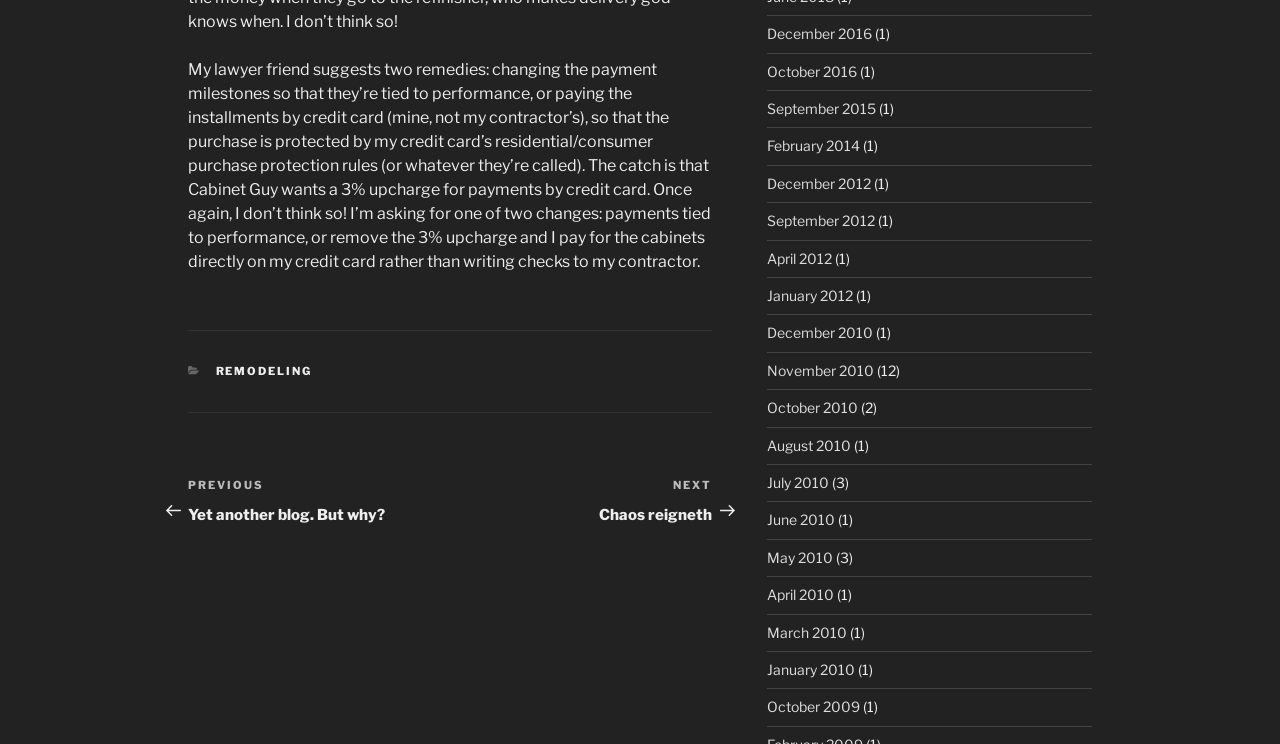Determine the bounding box coordinates for the clickable element to execute this instruction: "Click on the 'Previous Post' link". Provide the coordinates as four float numbers between 0 and 1, i.e., [left, top, right, bottom].

[0.147, 0.641, 0.352, 0.704]